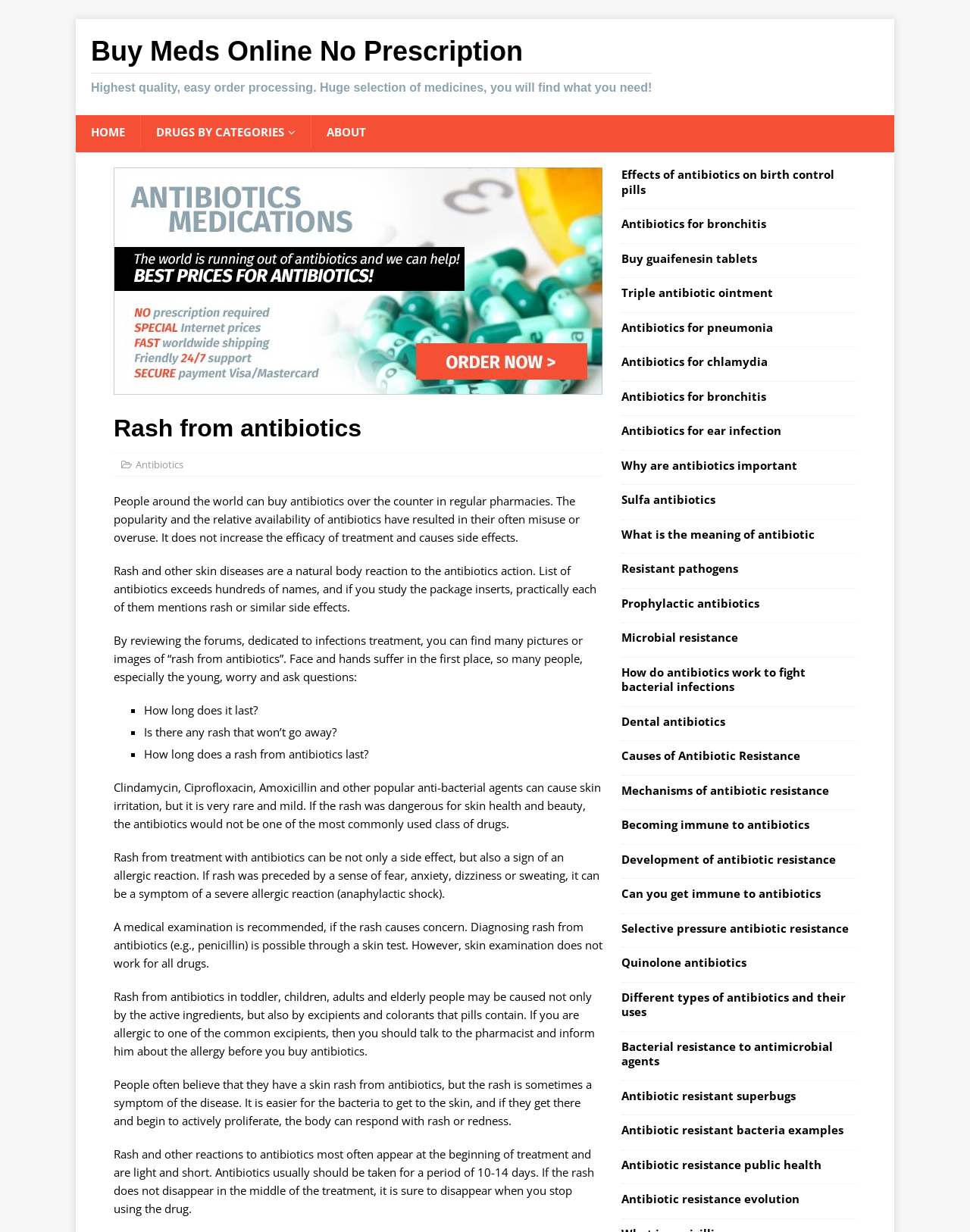Please determine the bounding box coordinates of the clickable area required to carry out the following instruction: "Explore 'Antibiotics for bronchitis'". The coordinates must be four float numbers between 0 and 1, represented as [left, top, right, bottom].

[0.64, 0.175, 0.79, 0.188]